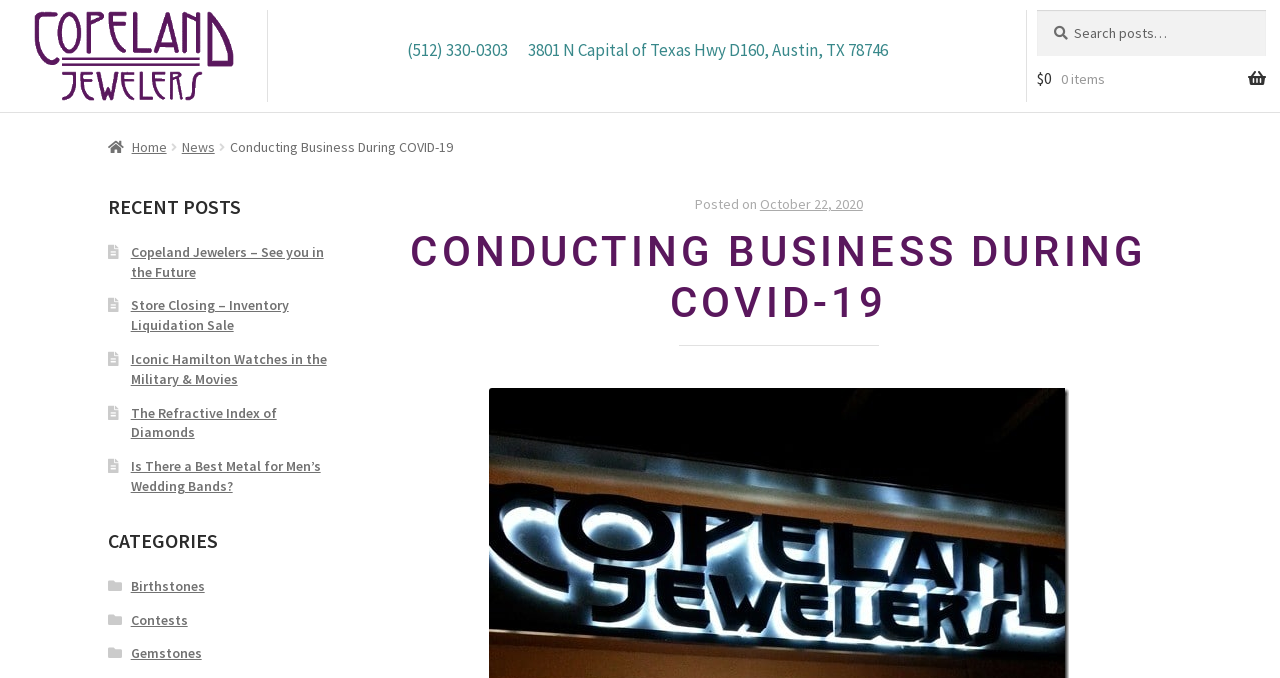Locate the bounding box coordinates of the clickable region to complete the following instruction: "Call the store."

[0.318, 0.057, 0.397, 0.09]